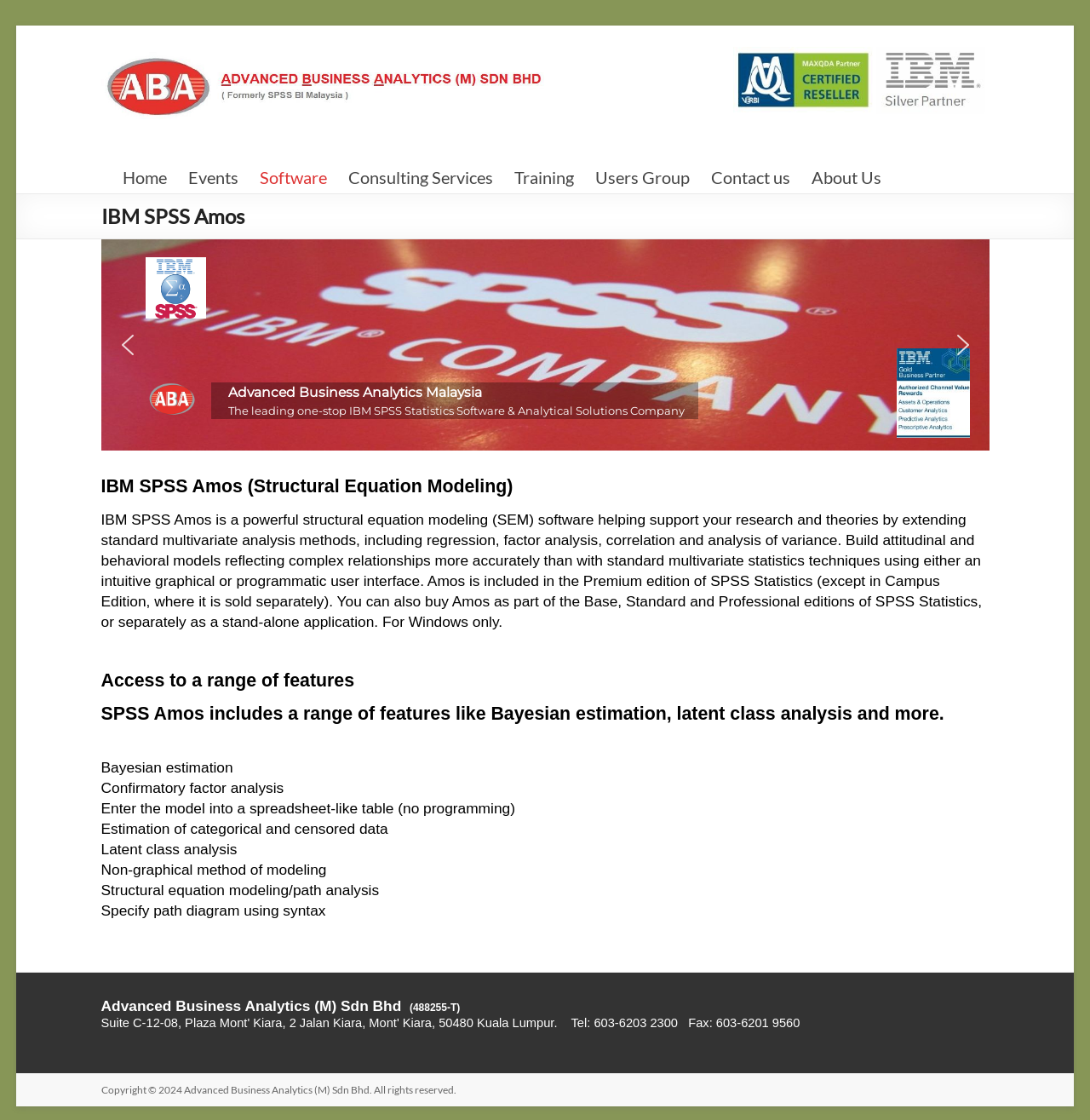Using the information in the image, give a comprehensive answer to the question: 
What is the software mentioned on the webpage?

I found the software name by looking at the heading section of the webpage, where it is written in a large font size. The software name is also mentioned in the article section, where its features and capabilities are described.